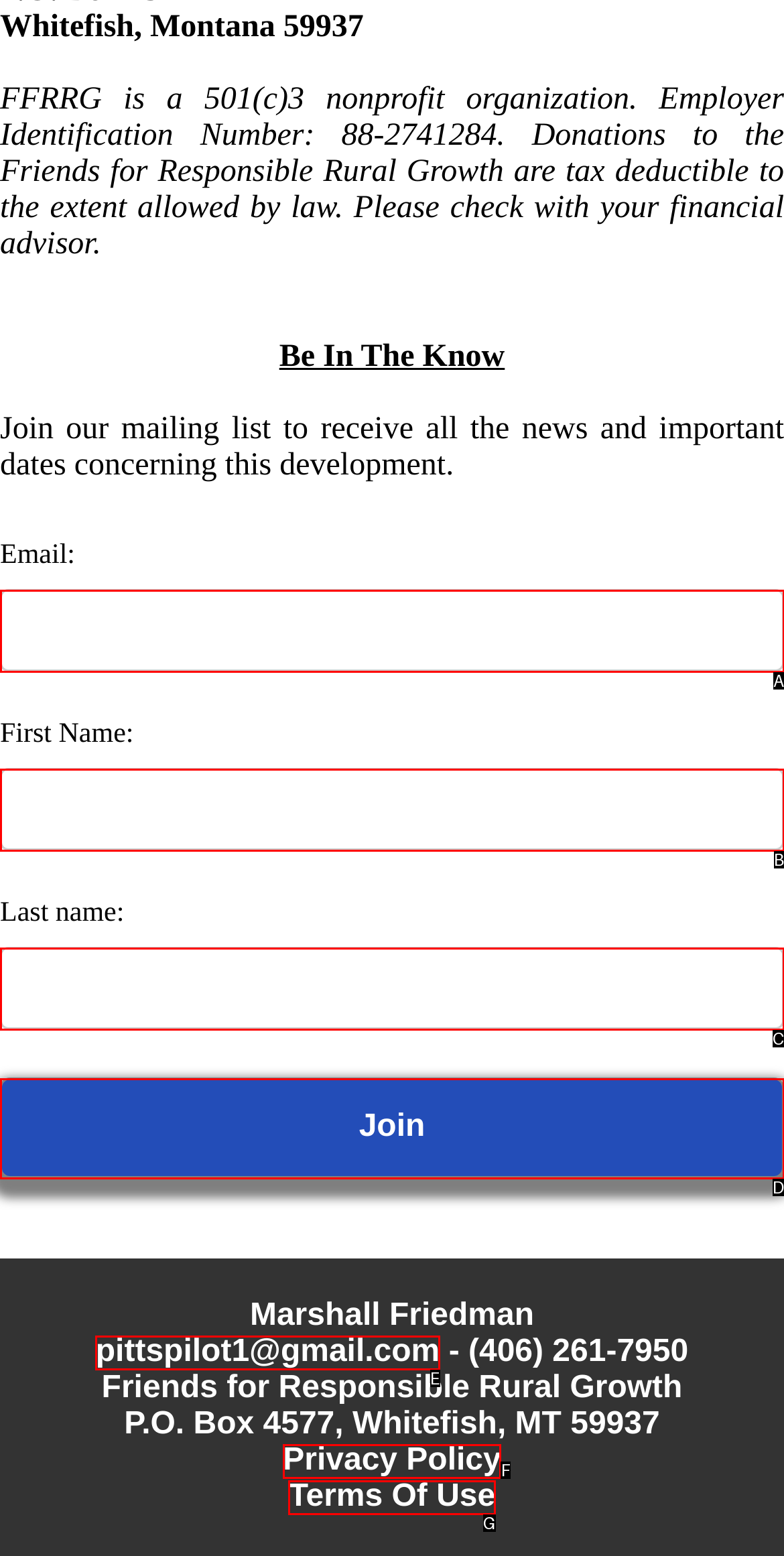Given the element description: pittspilot1@gmail.com
Pick the letter of the correct option from the list.

E